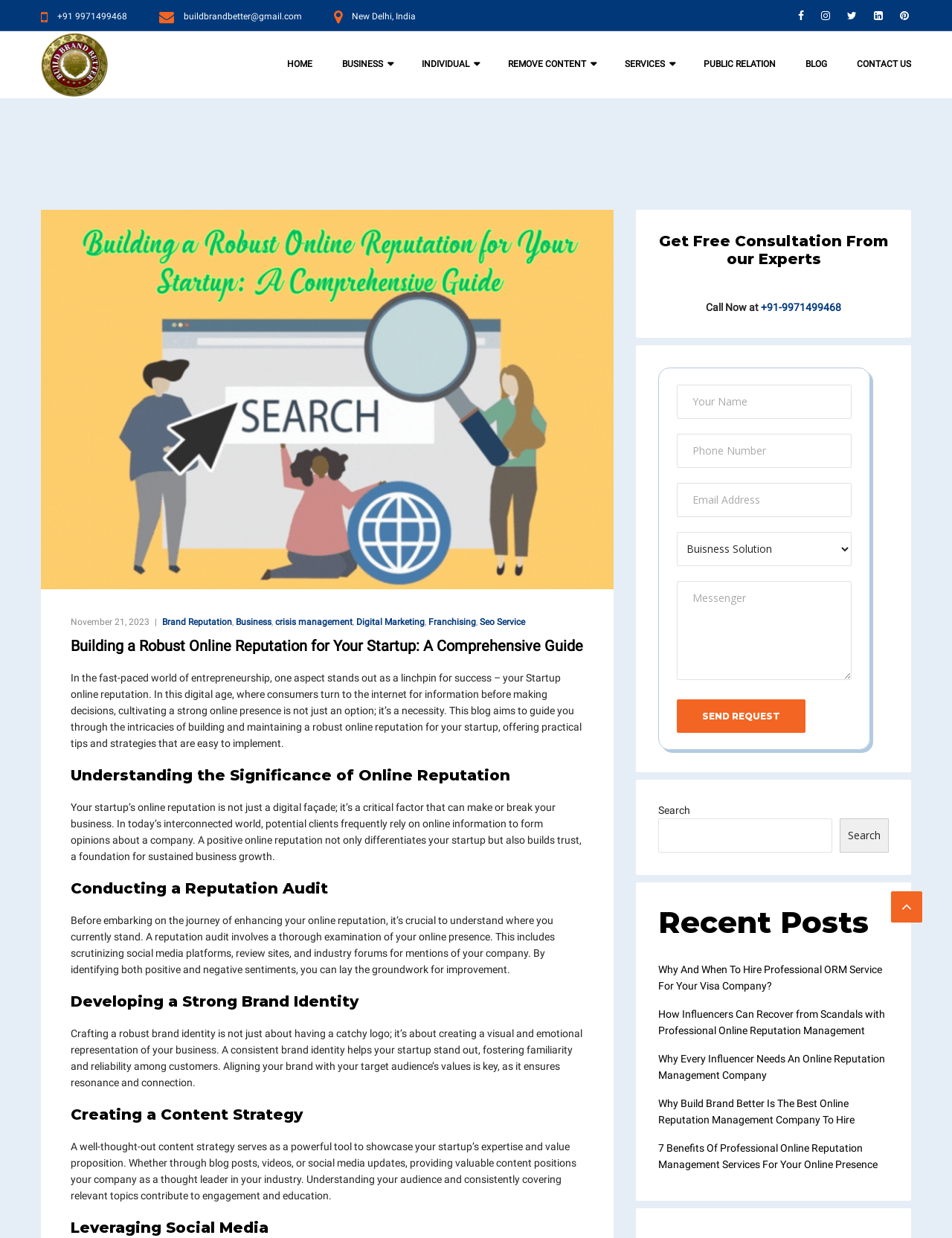Provide the bounding box coordinates for the specified HTML element described in this description: "here". The coordinates should be four float numbers ranging from 0 to 1, in the format [left, top, right, bottom].

None